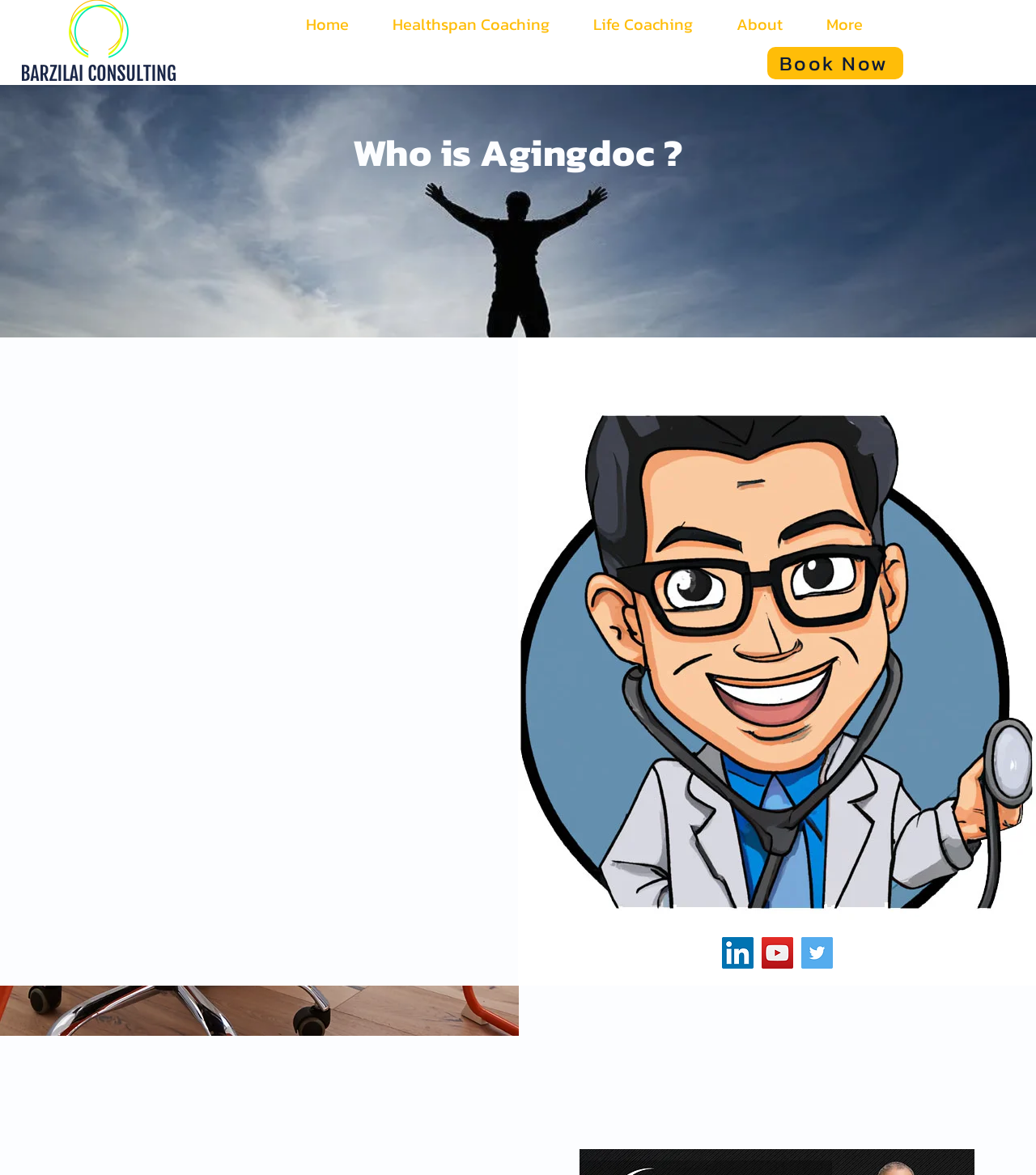Highlight the bounding box of the UI element that corresponds to this description: "Healthspan Coaching".

[0.358, 0.006, 0.552, 0.037]